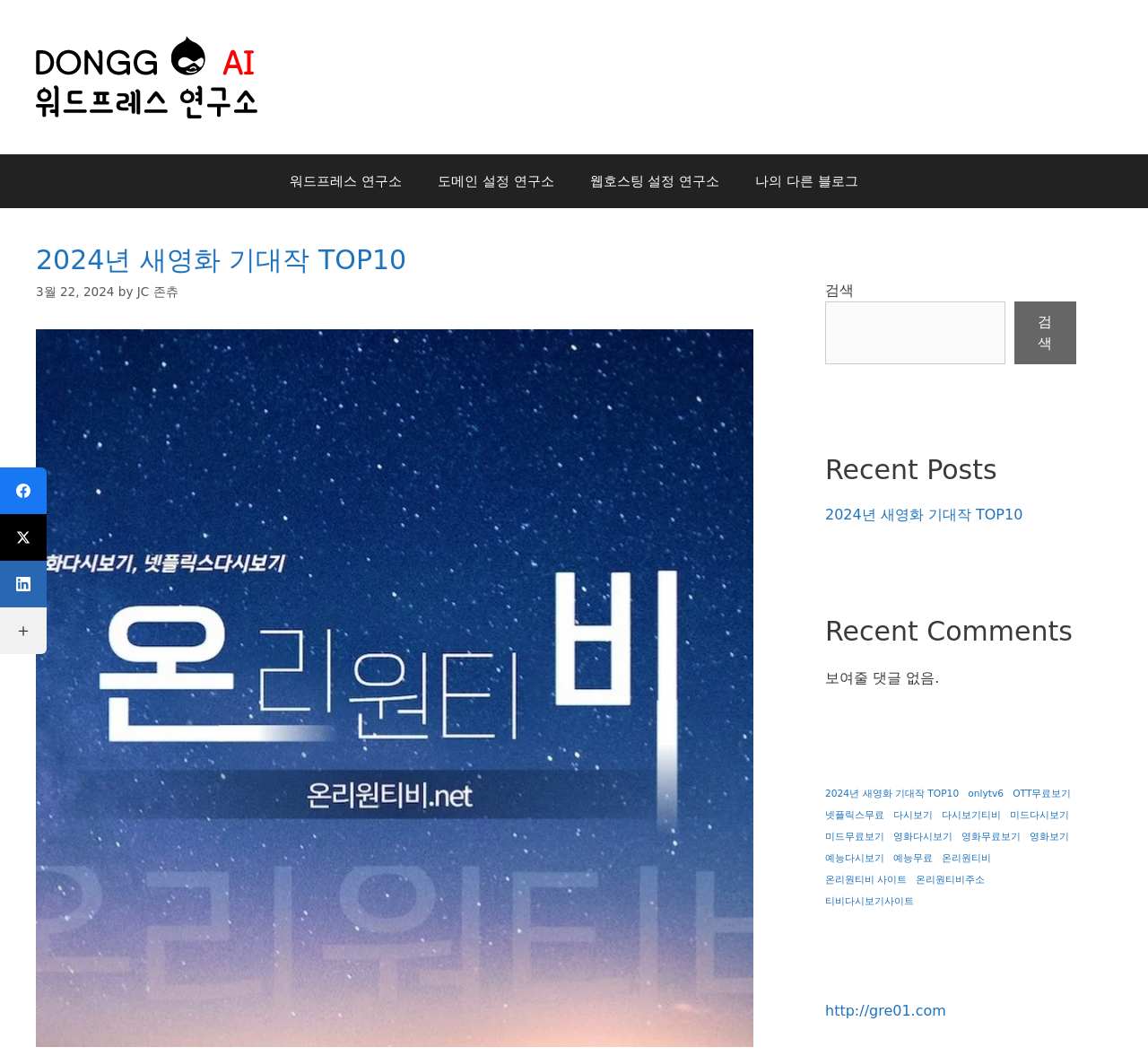What is the title of the recent post?
Using the image as a reference, answer the question with a short word or phrase.

2024년 새영화 기대작 TOP10